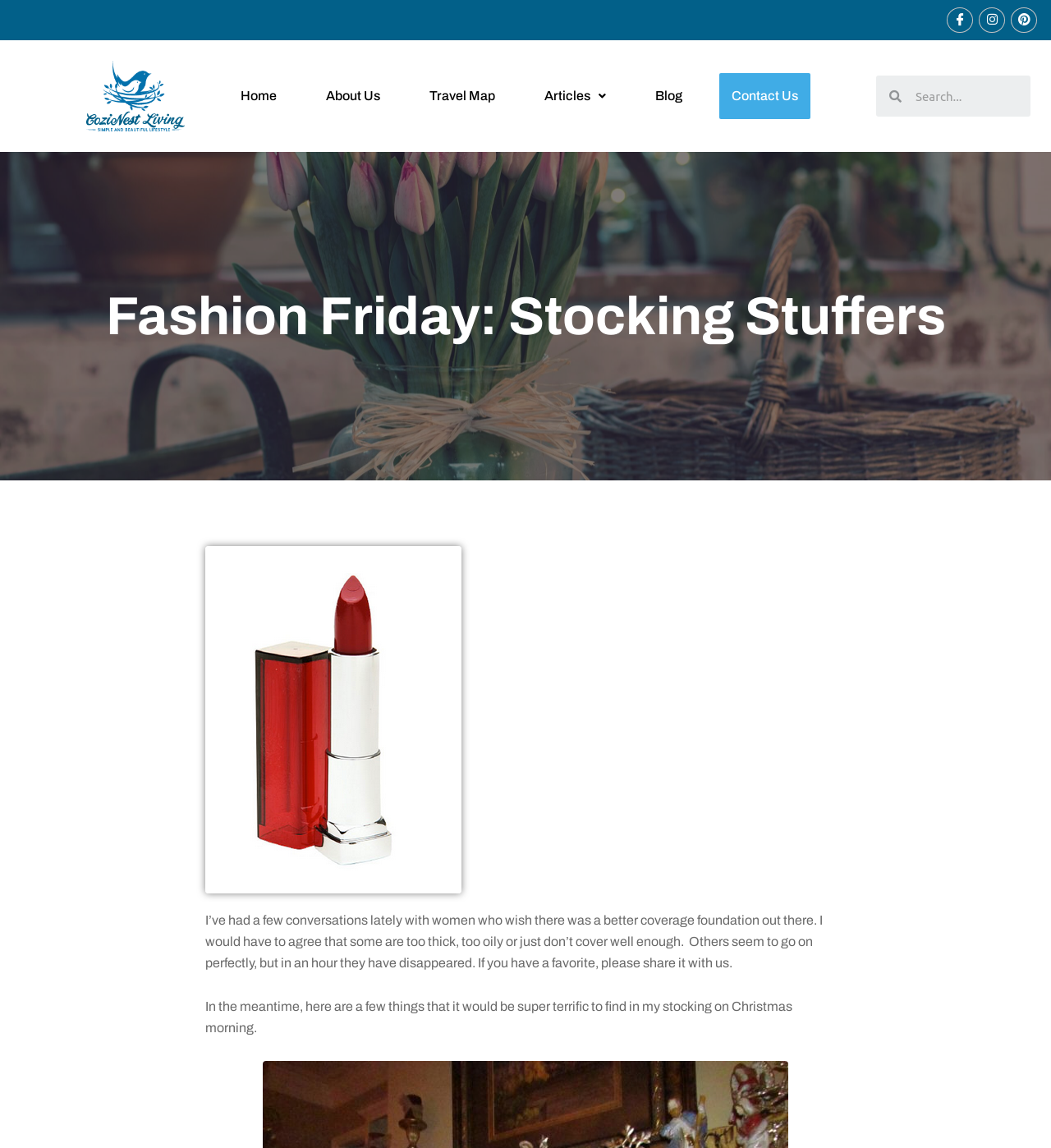Find the bounding box coordinates of the element to click in order to complete the given instruction: "Search for something."

[0.833, 0.066, 0.98, 0.102]